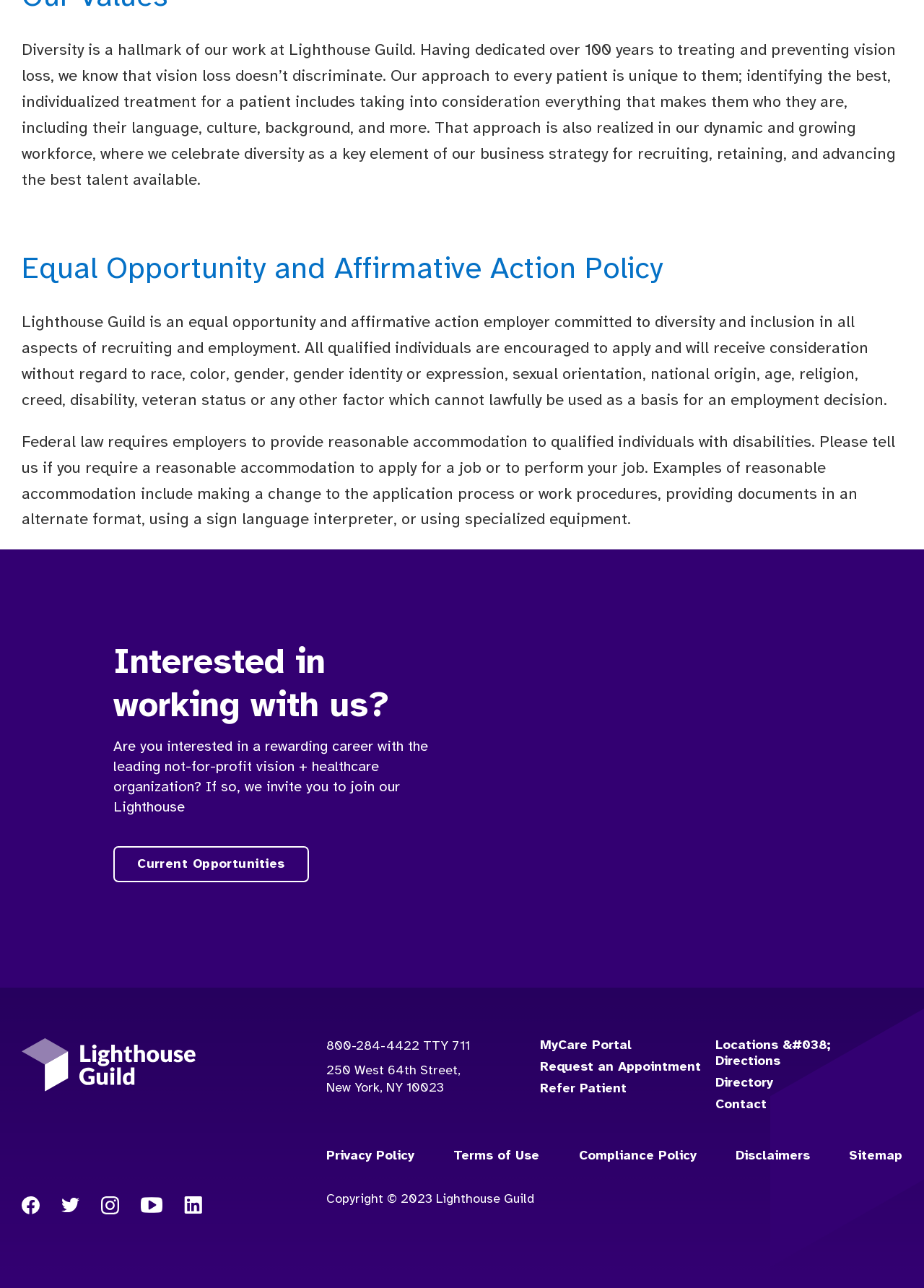Indicate the bounding box coordinates of the element that must be clicked to execute the instruction: "Contact us at 800-284-4422 TTY 711". The coordinates should be given as four float numbers between 0 and 1, i.e., [left, top, right, bottom].

[0.353, 0.807, 0.509, 0.818]